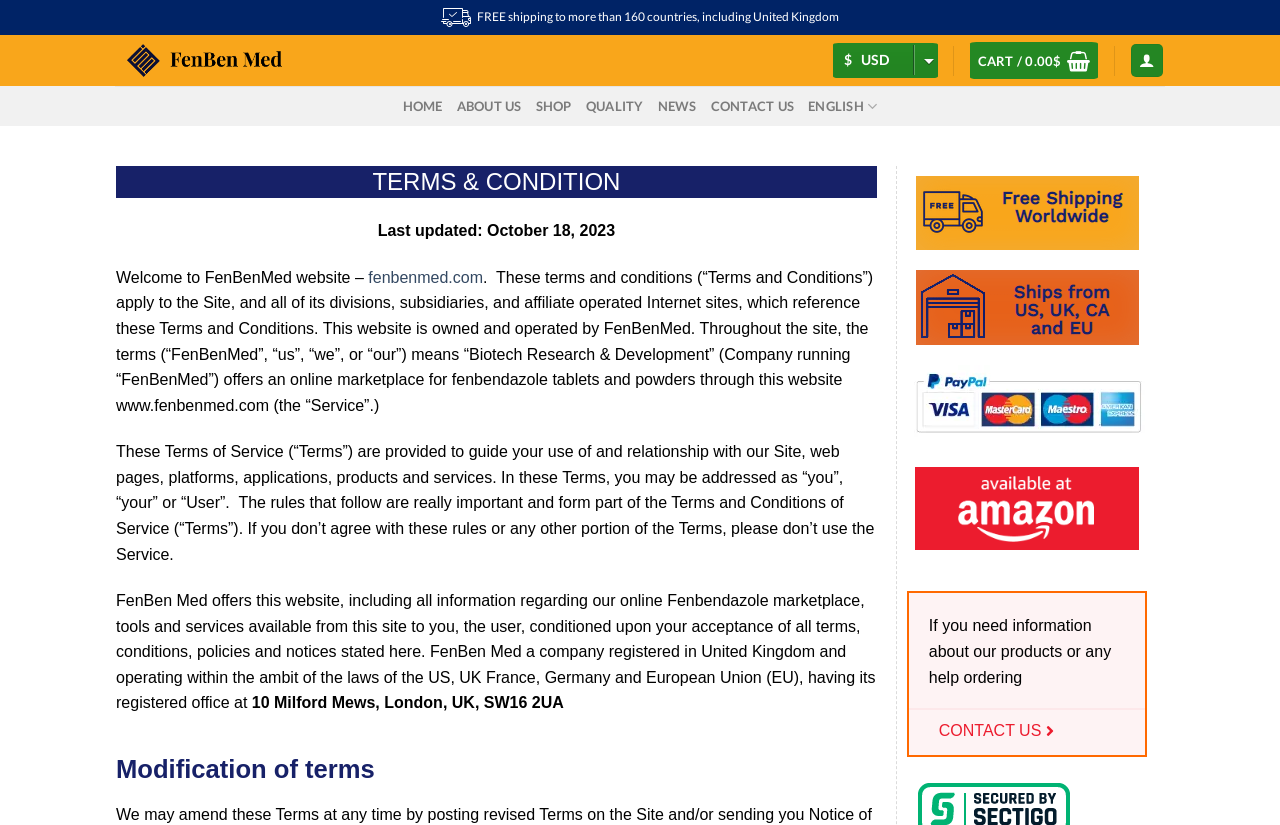Where is the company registered?
Answer with a single word or phrase, using the screenshot for reference.

United Kingdom